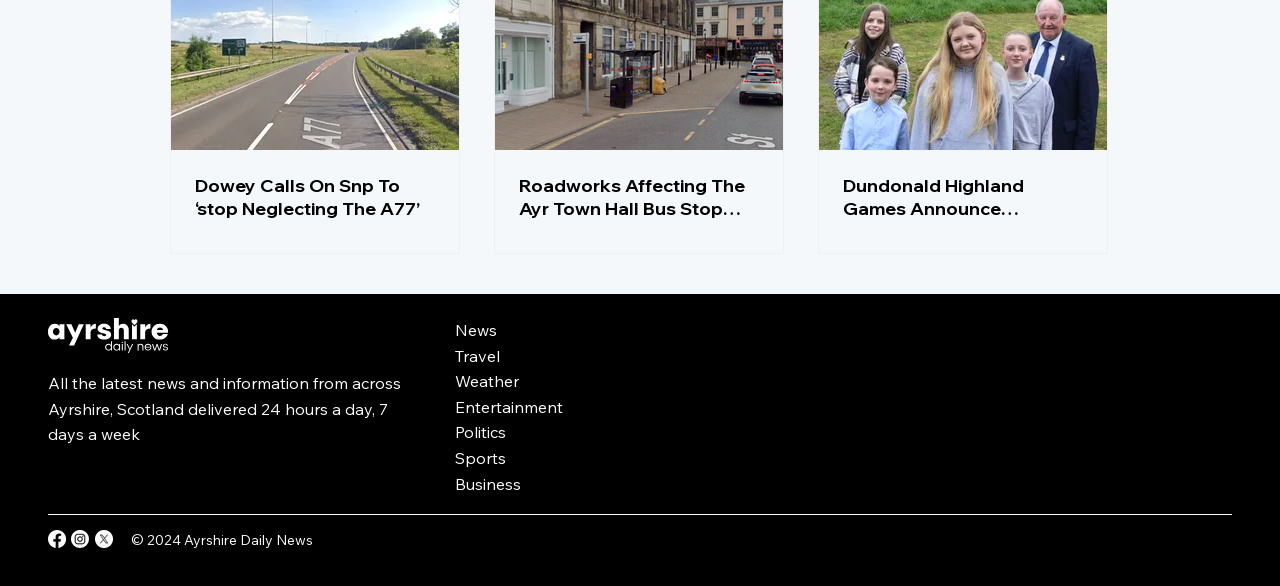Identify the bounding box coordinates for the element you need to click to achieve the following task: "Visit Facebook page". Provide the bounding box coordinates as four float numbers between 0 and 1, in the form [left, top, right, bottom].

[0.038, 0.905, 0.052, 0.936]